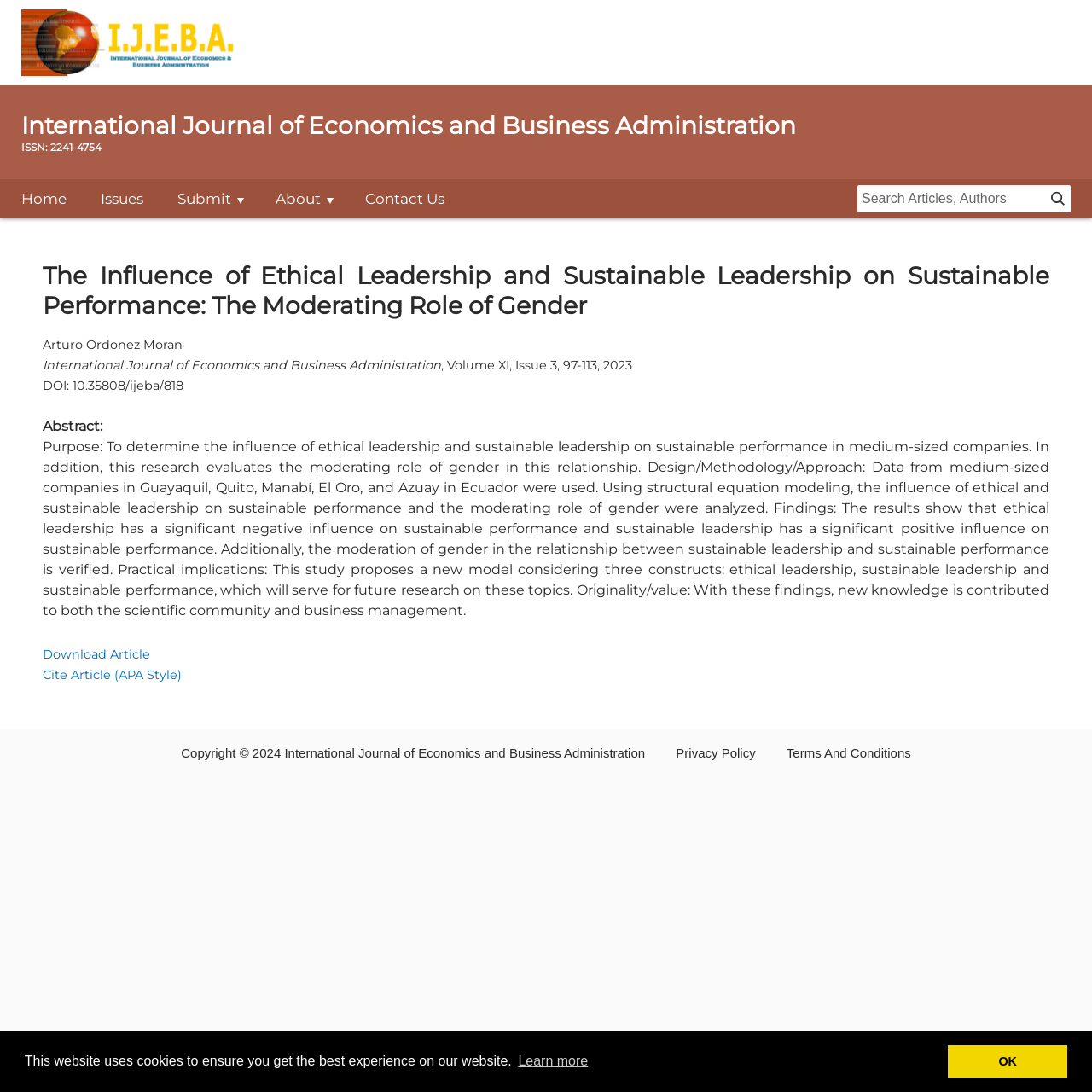Identify the main title of the webpage and generate its text content.

International Journal of Economics and Business Administration
ISSN: 2241-4754